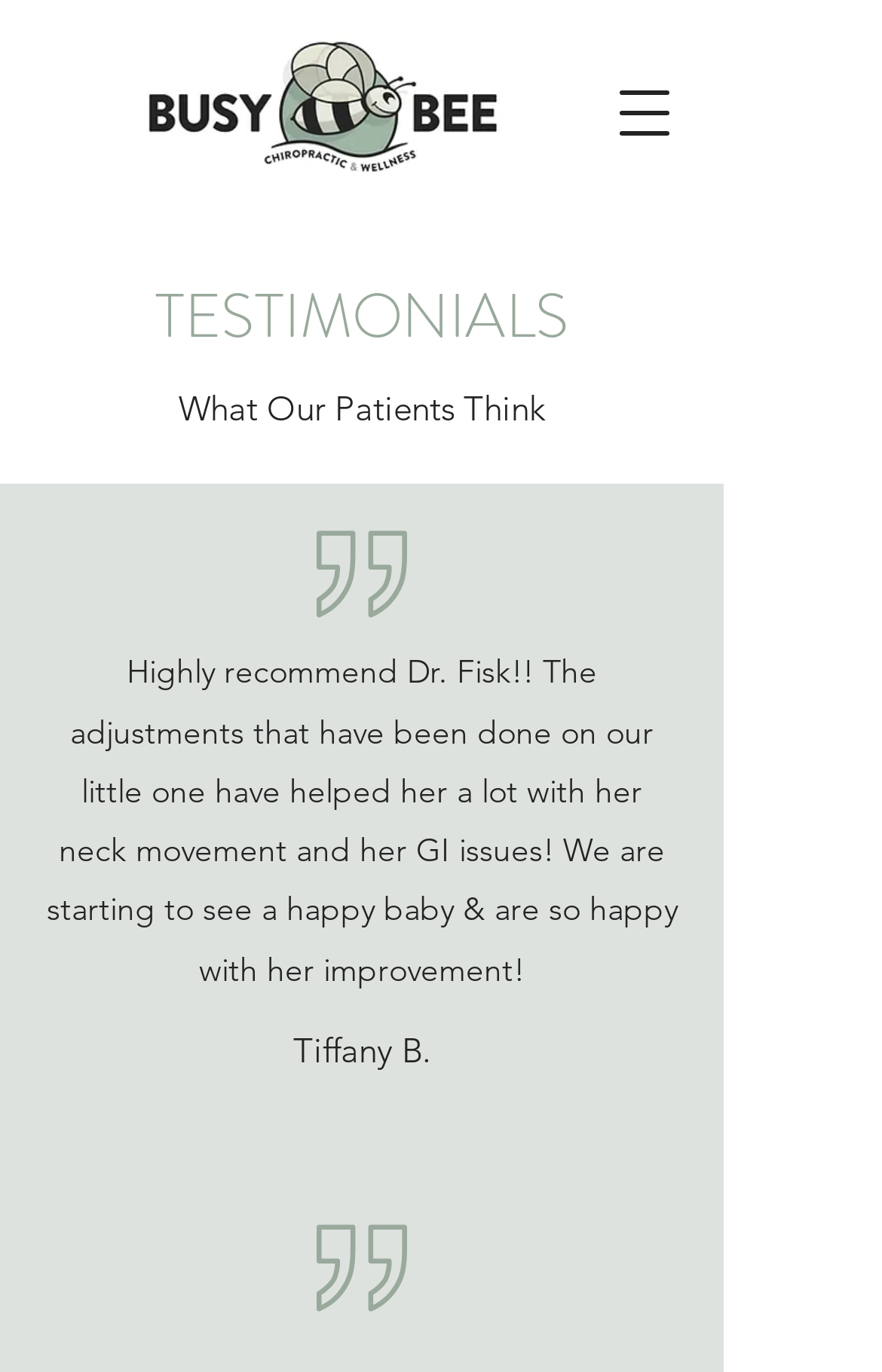What is the name of the clinic?
Please craft a detailed and exhaustive response to the question.

The root element of the webpage is 'Testimonials | Busy Bee Chiropractic & Wellness', which suggests that the clinic's name is Busy Bee Chiropractic & Wellness.